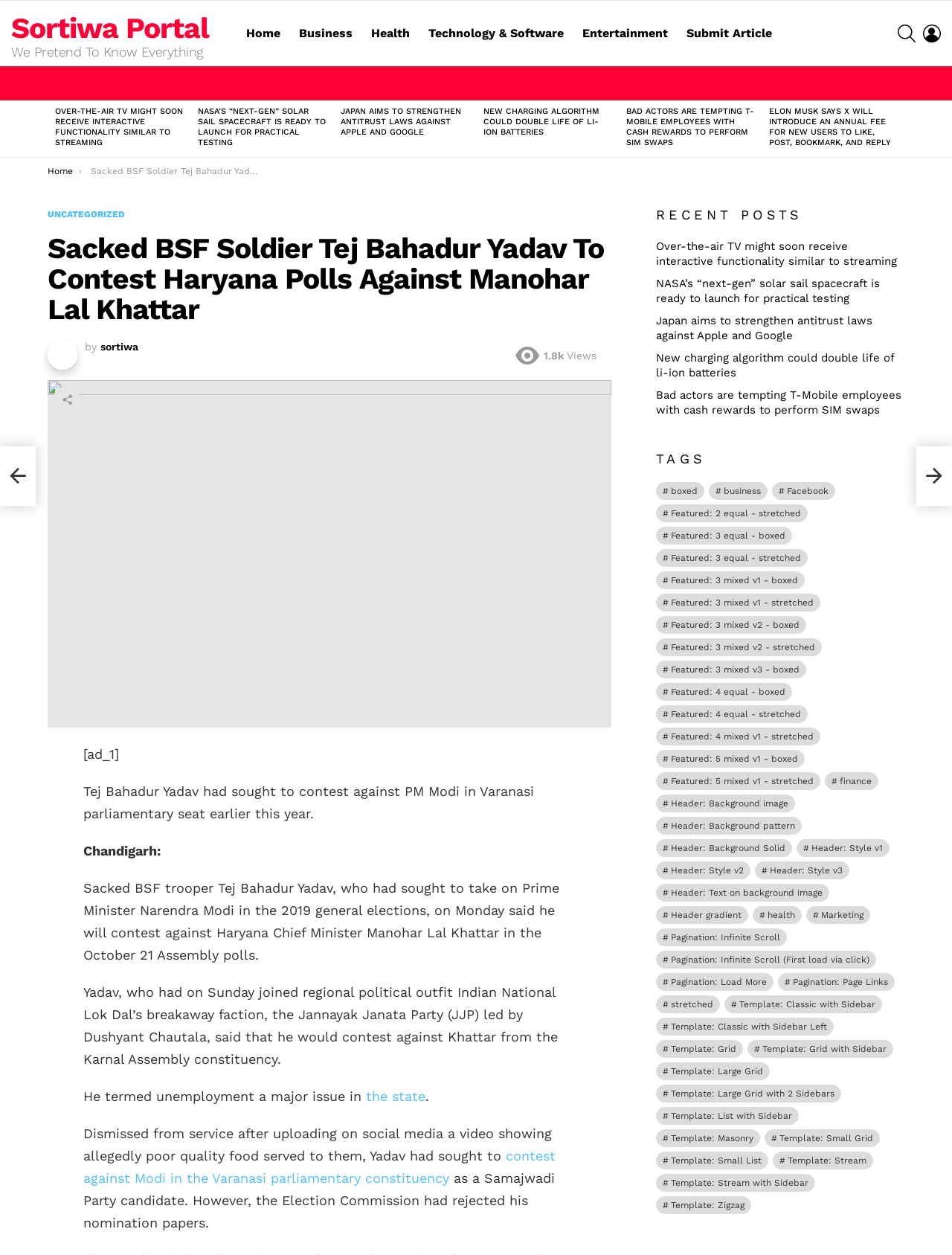Given the description of a UI element: "CQG Forums", identify the bounding box coordinates of the matching element in the webpage screenshot.

None